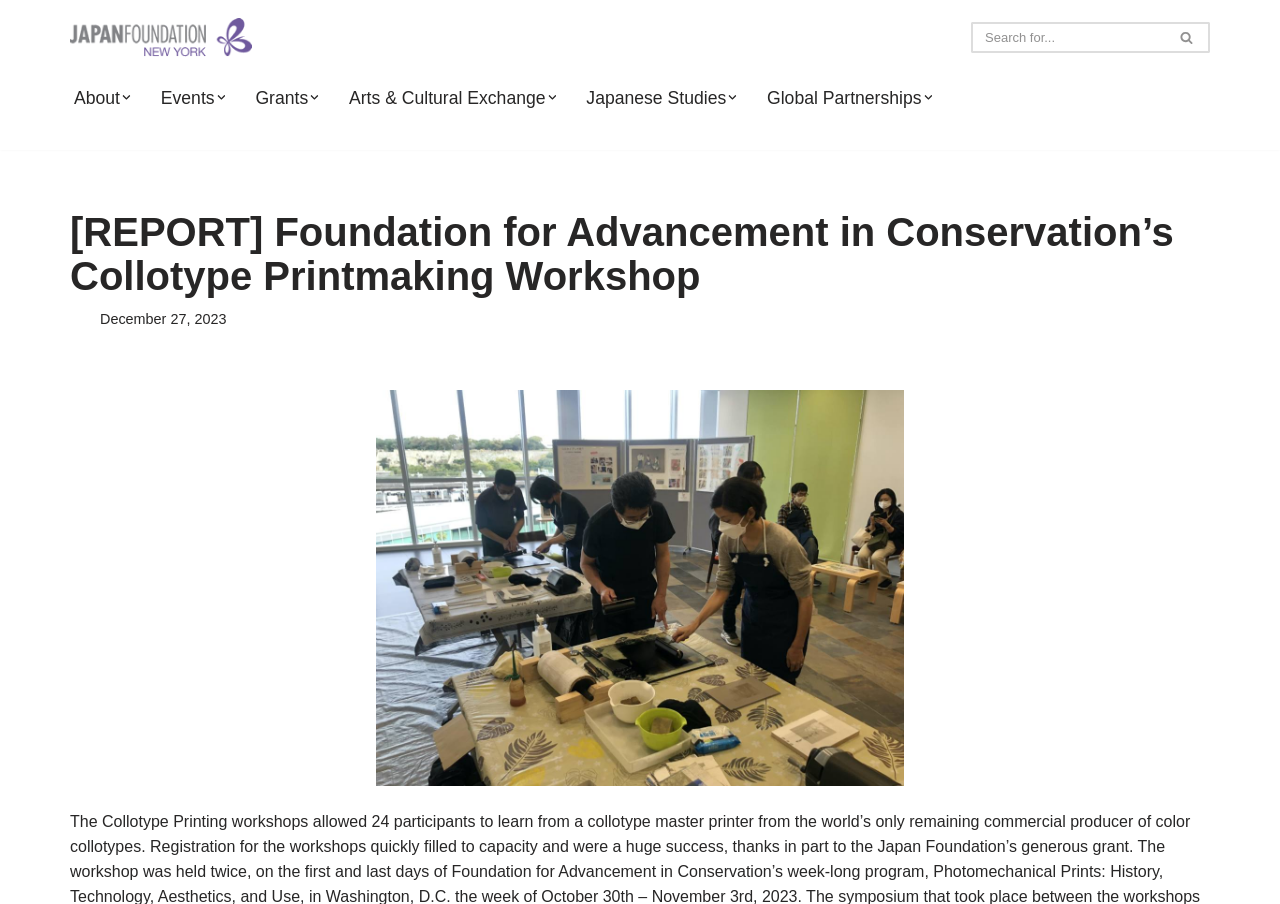What is the primary menu item that has a submenu for 'Arts & Cultural Exchange'?
Please craft a detailed and exhaustive response to the question.

I found the answer by analyzing the navigation element 'Primary Menu' and its child elements, which includes a link element with the text 'Arts & Cultural Exchange' that has a button element with the text 'Open Submenu'.